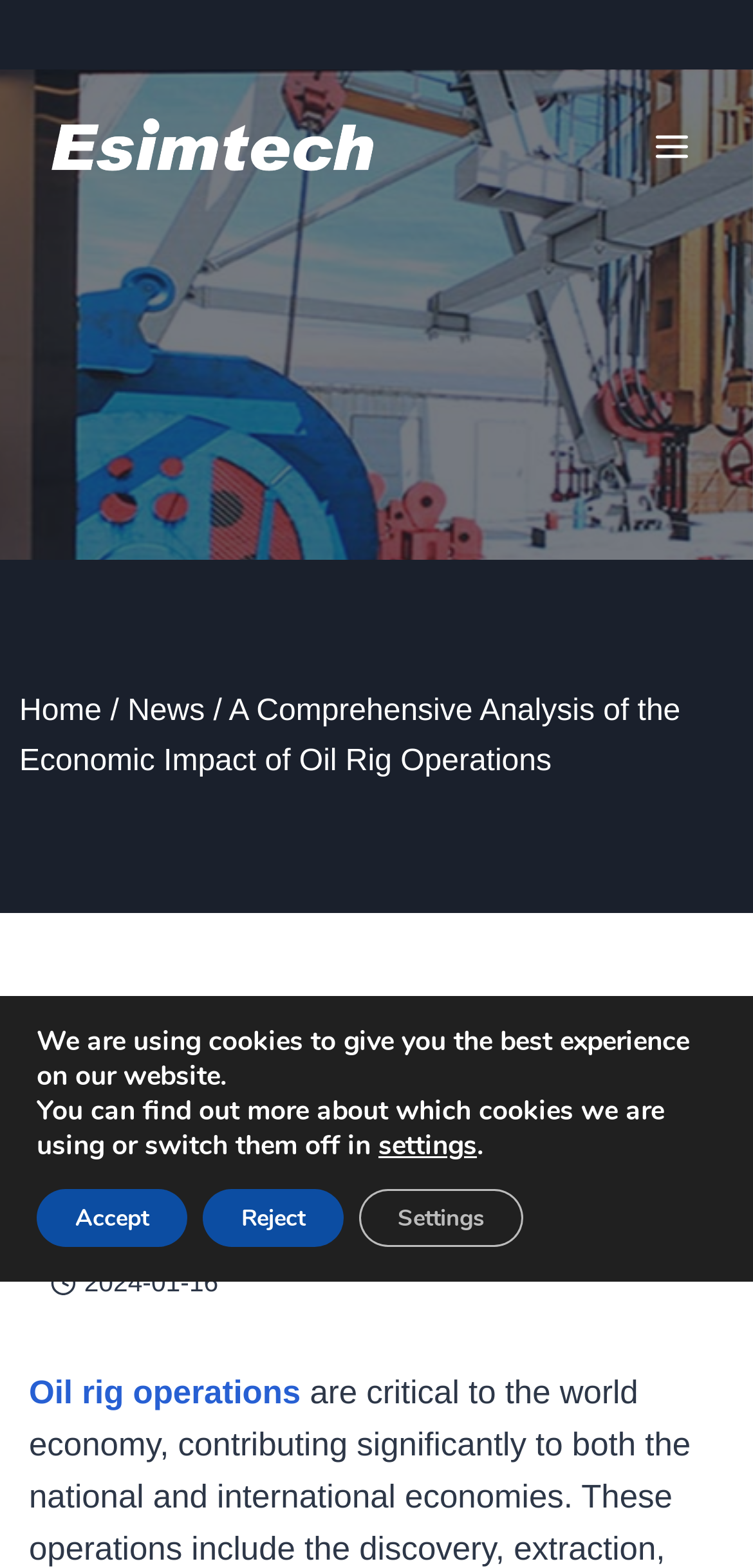Determine the bounding box coordinates of the clickable region to follow the instruction: "Open the menu".

[0.844, 0.074, 0.938, 0.113]